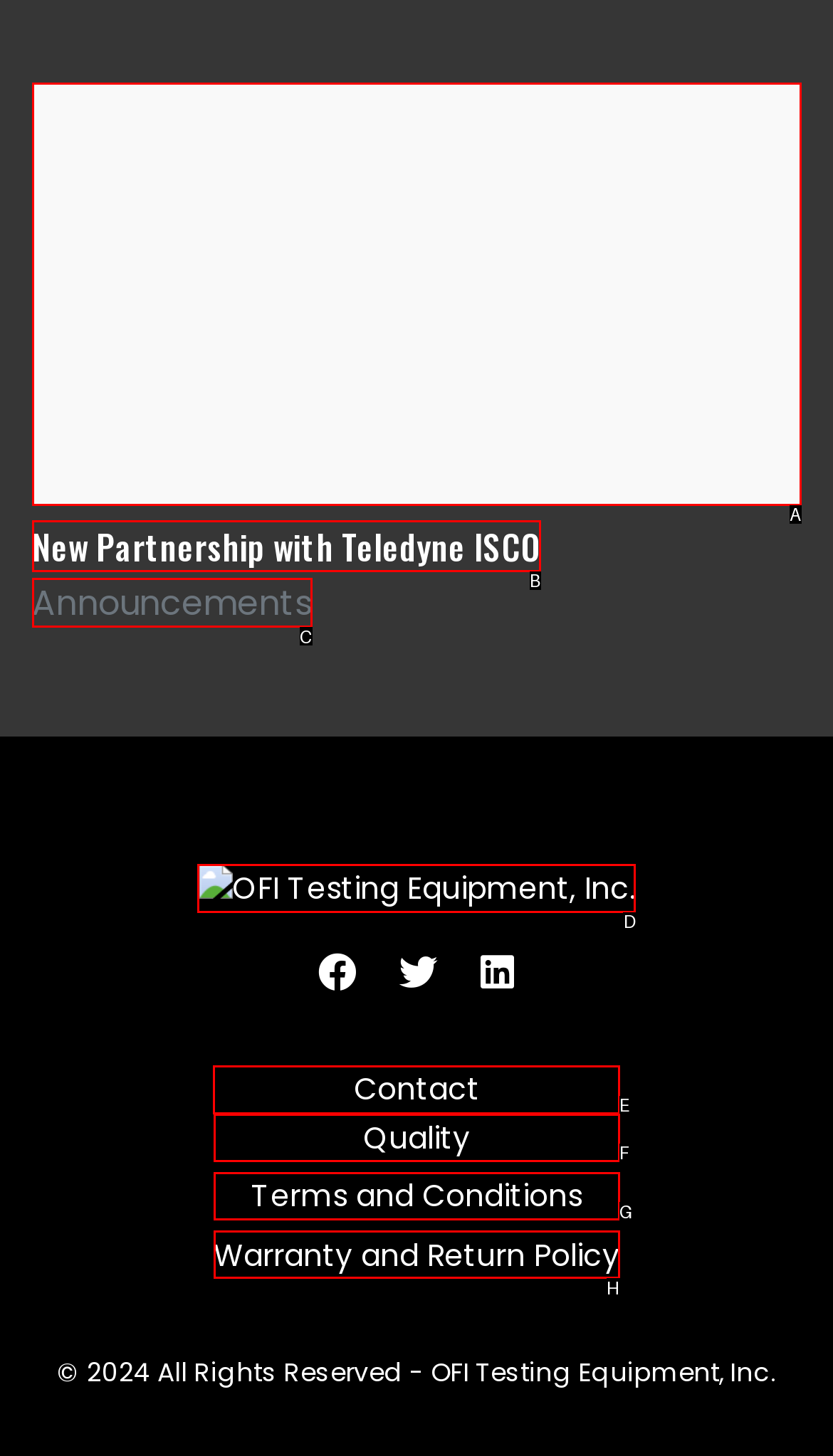Determine which element should be clicked for this task: Contact OFI Testing Equipment, Inc.
Answer with the letter of the selected option.

E